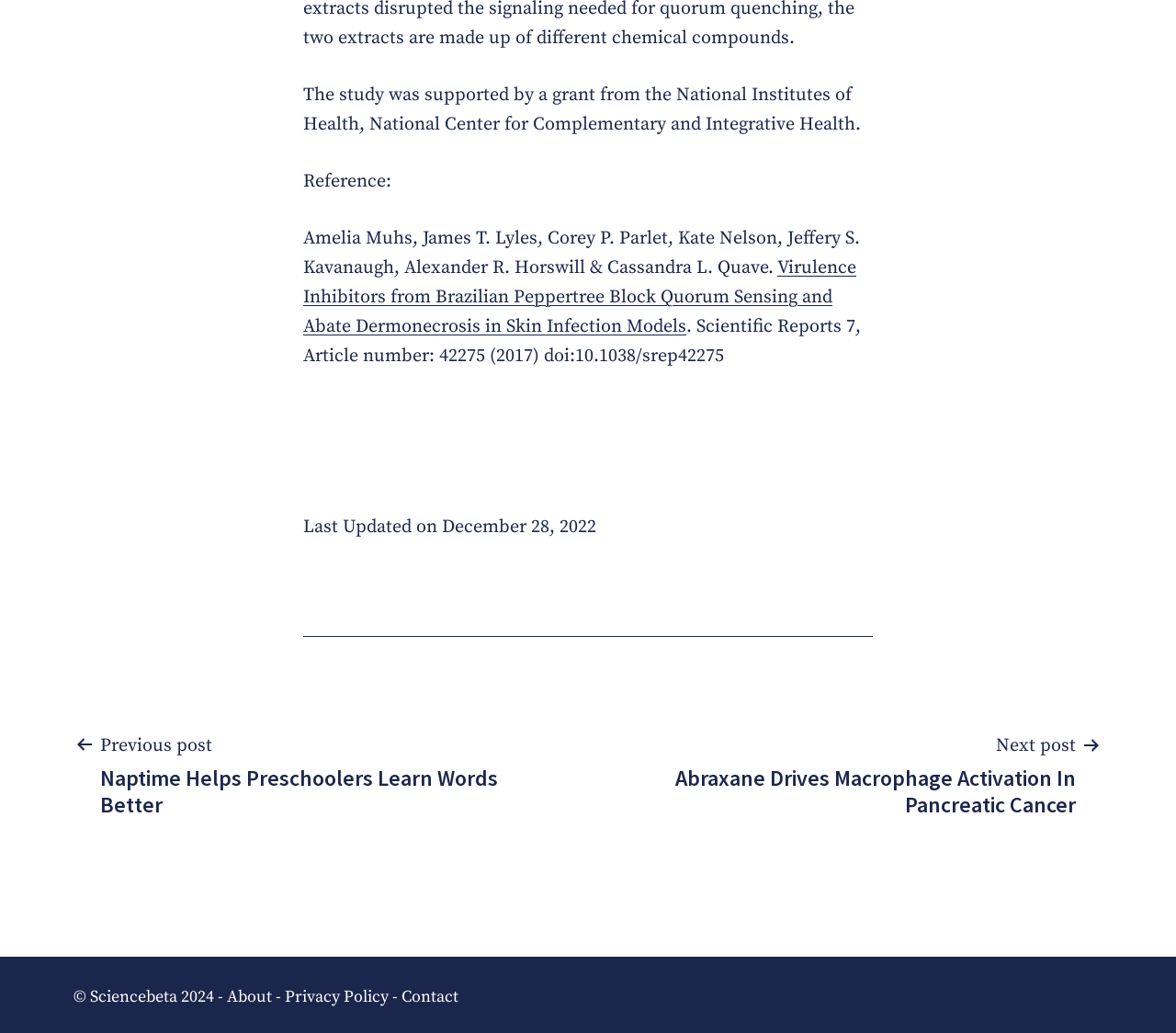What is the name of the organization that supported the study?
Answer the question with a detailed explanation, including all necessary information.

The study was supported by a grant from the National Institutes of Health, National Center for Complementary and Integrative Health, as mentioned in the first static text element.